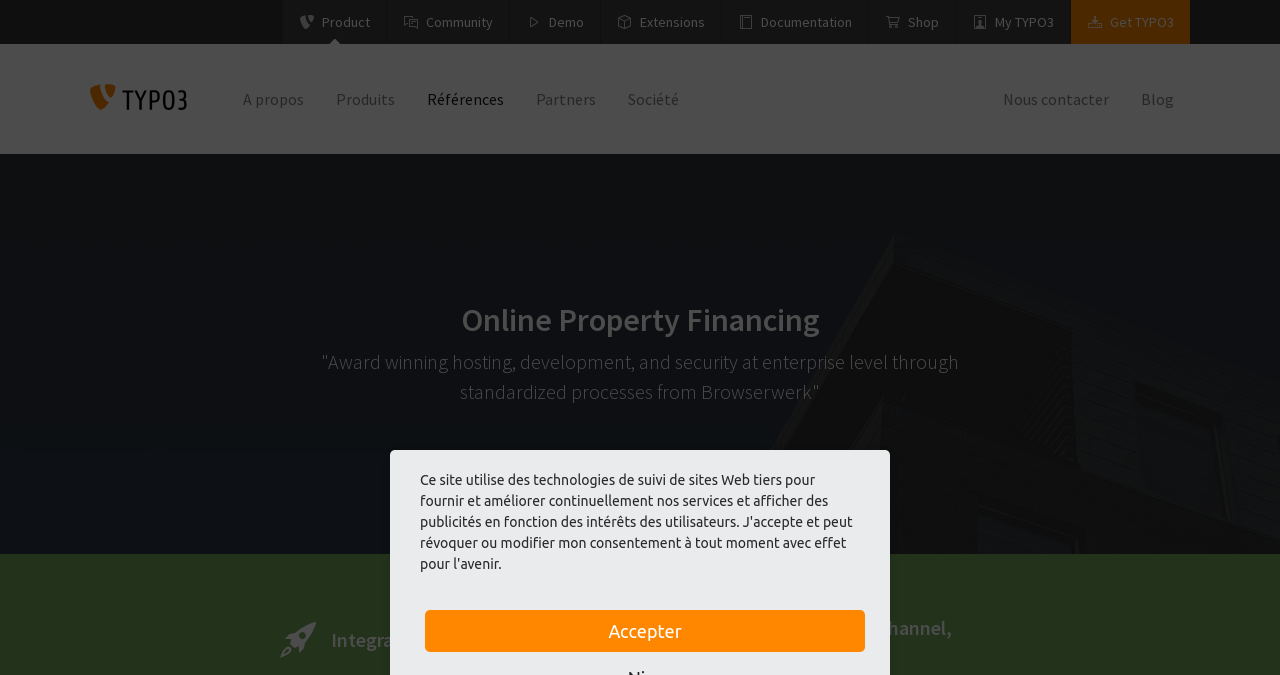Given the following UI element description: "Get TYPO3", find the bounding box coordinates in the webpage screenshot.

[0.837, 0.0, 0.93, 0.065]